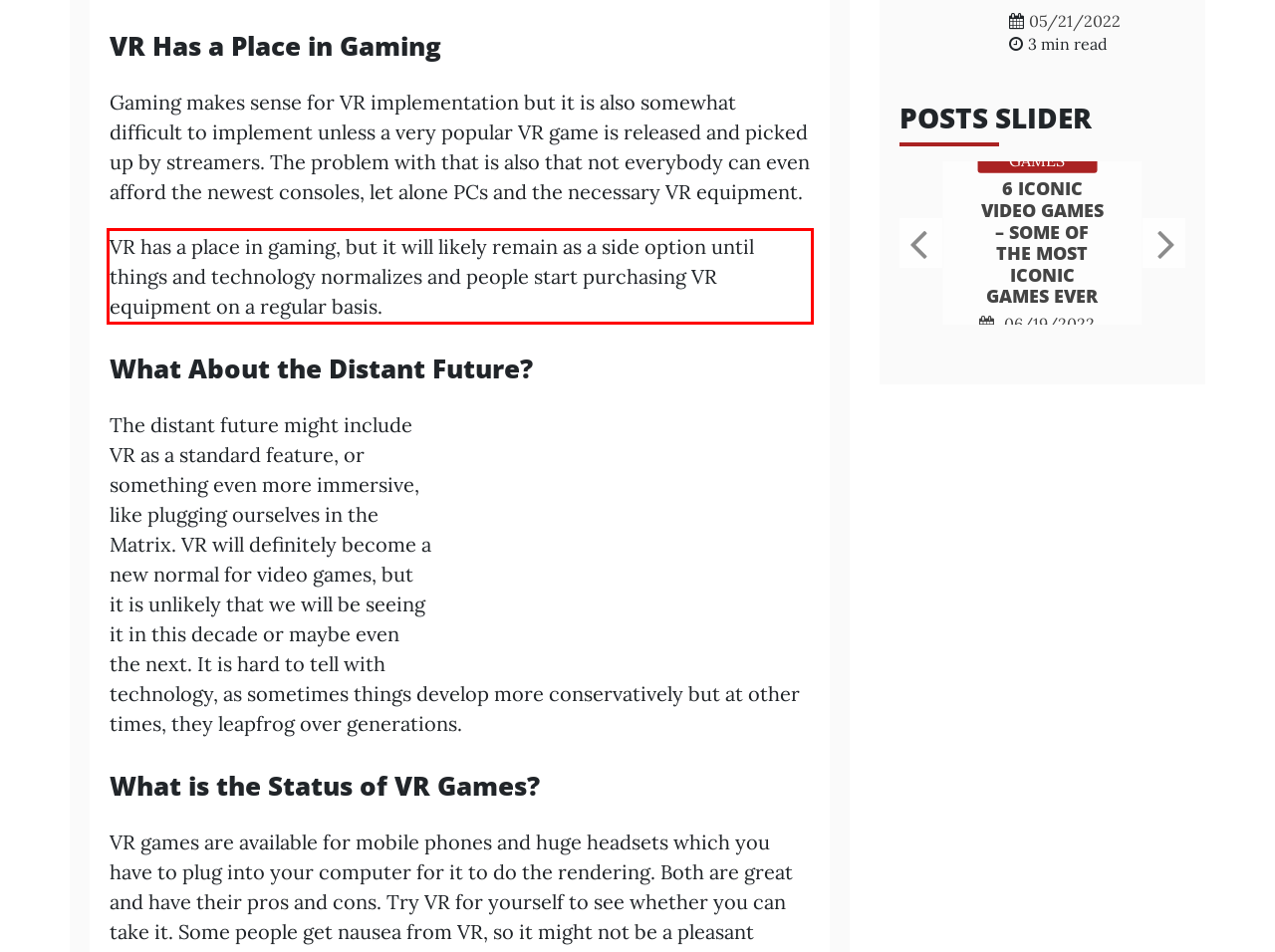Please perform OCR on the UI element surrounded by the red bounding box in the given webpage screenshot and extract its text content.

VR has a place in gaming, but it will likely remain as a side option until things and technology normalizes and people start purchasing VR equipment on a regular basis.